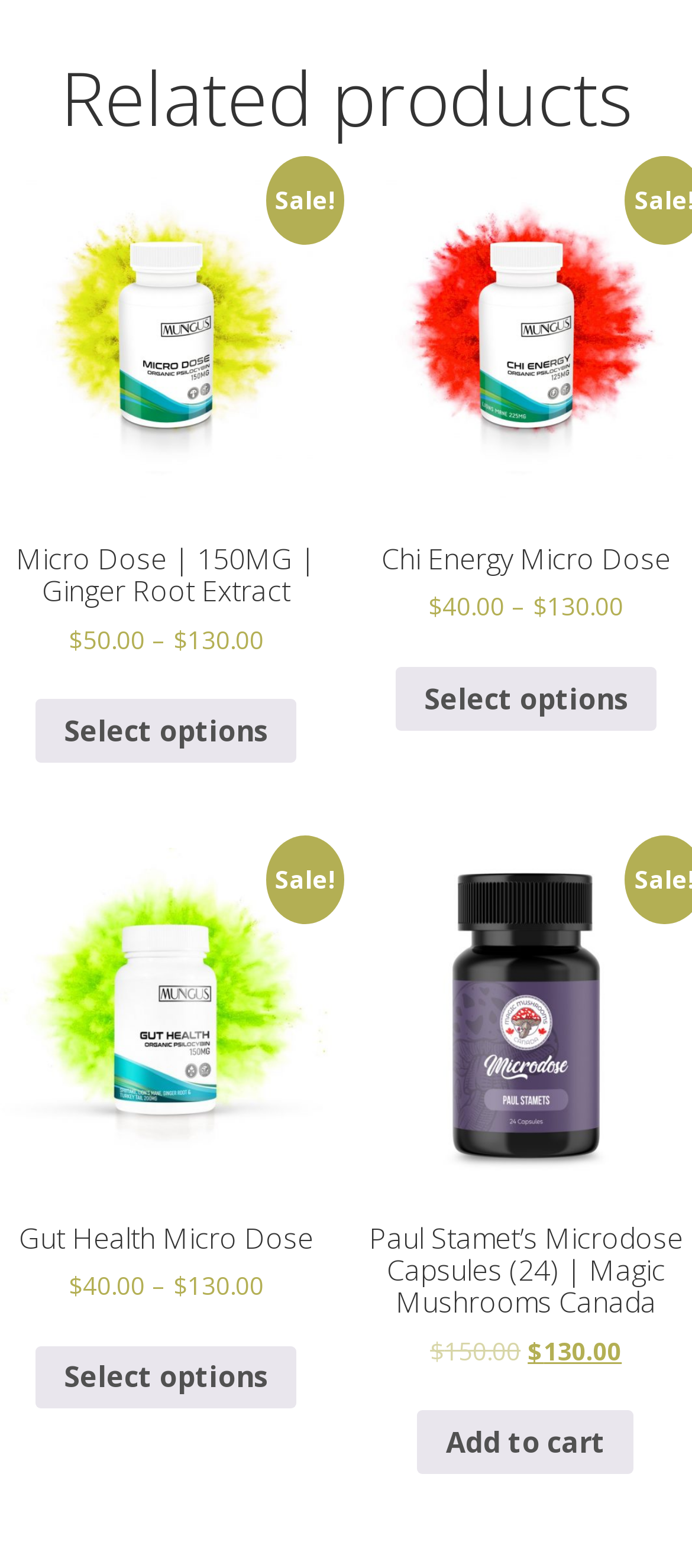Identify the bounding box coordinates for the region of the element that should be clicked to carry out the instruction: "Click on 'GENERAL NON-FICTION'". The bounding box coordinates should be four float numbers between 0 and 1, i.e., [left, top, right, bottom].

None